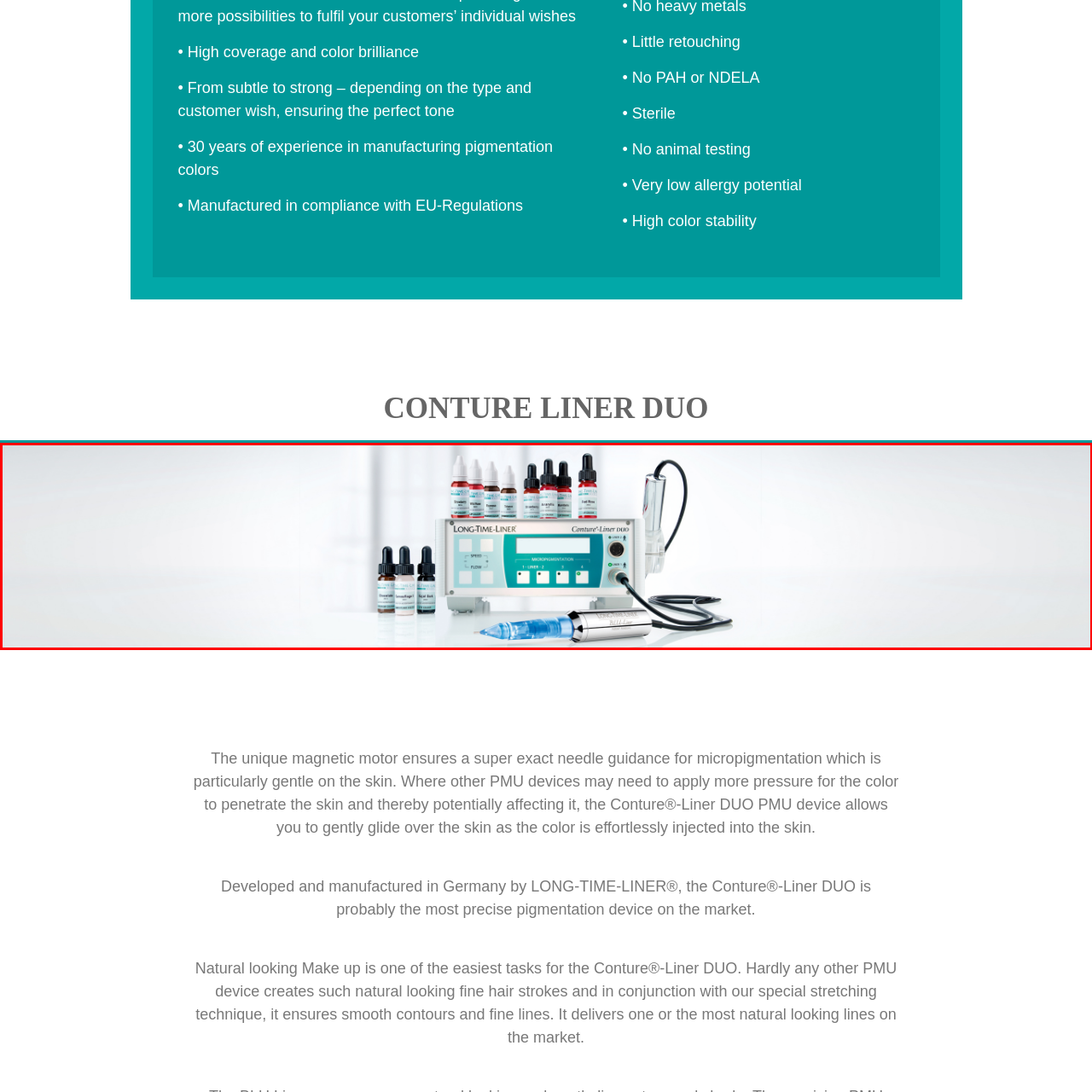What is the benefit of the device's magnetic motor?
Observe the image inside the red bounding box and give a concise answer using a single word or phrase.

Super-accurate needle guidance